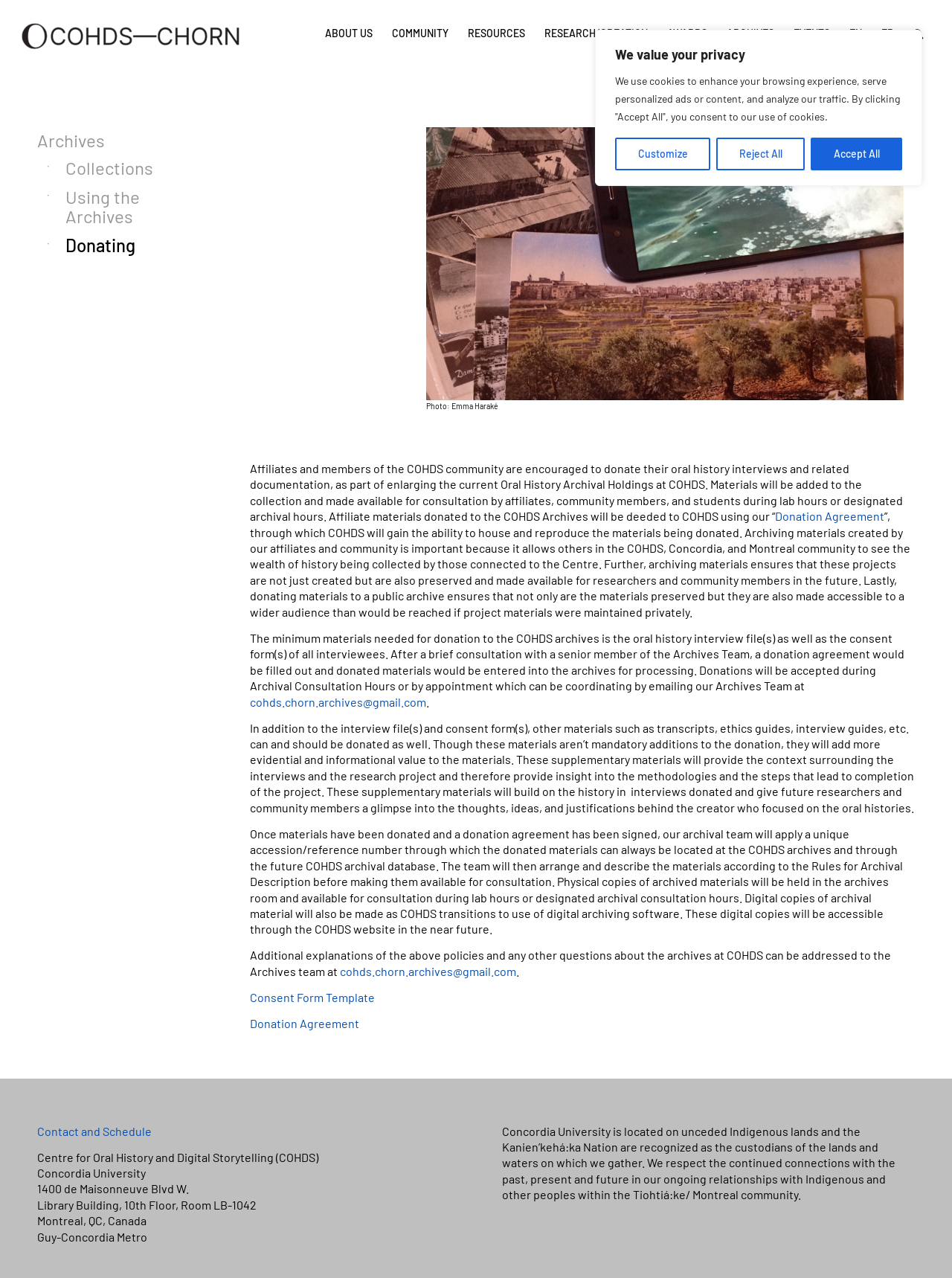Please find the bounding box for the UI component described as follows: "Donating".

[0.059, 0.181, 0.185, 0.204]